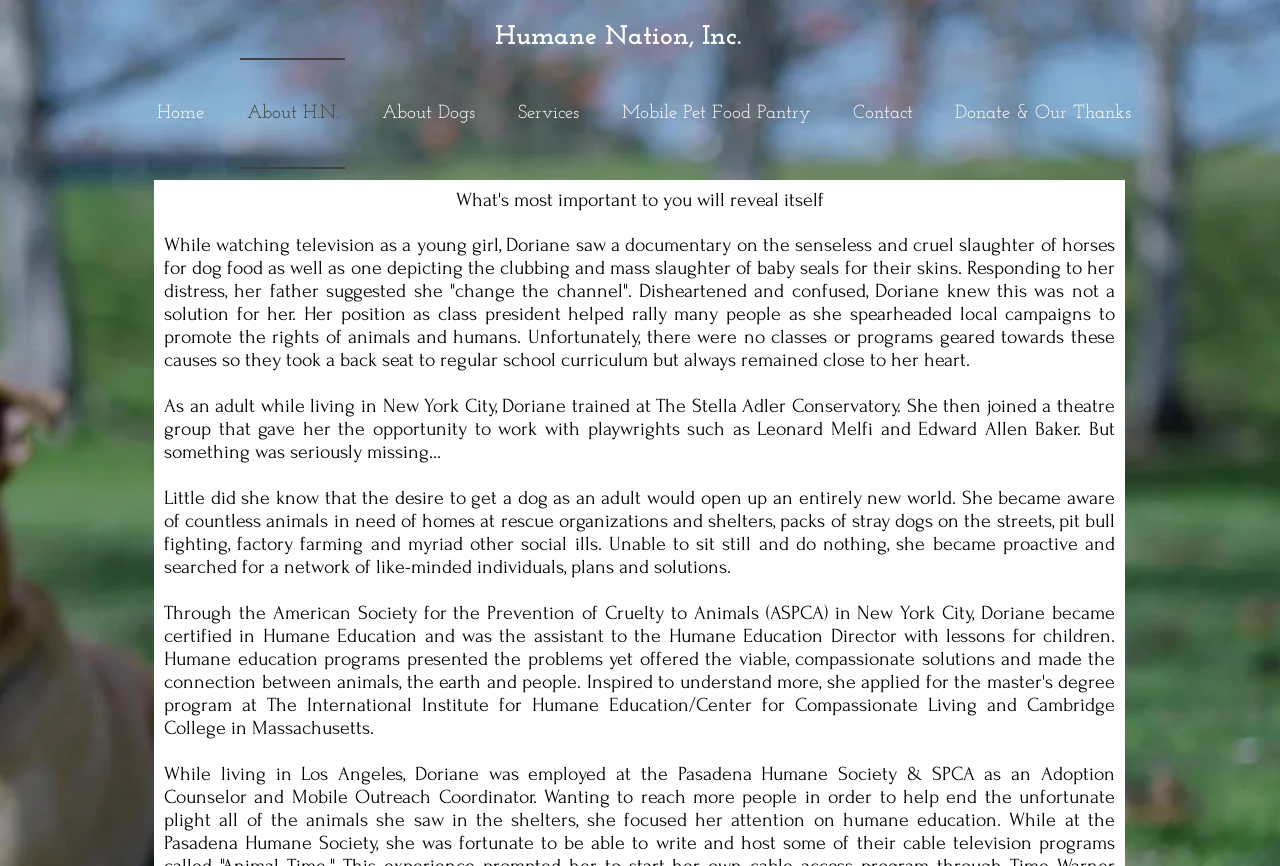What is Doriane's occupation?
With the help of the image, please provide a detailed response to the question.

According to the text, Doriane trained at The Stella Adler Conservatory and worked with playwrights, indicating that she is an actress.